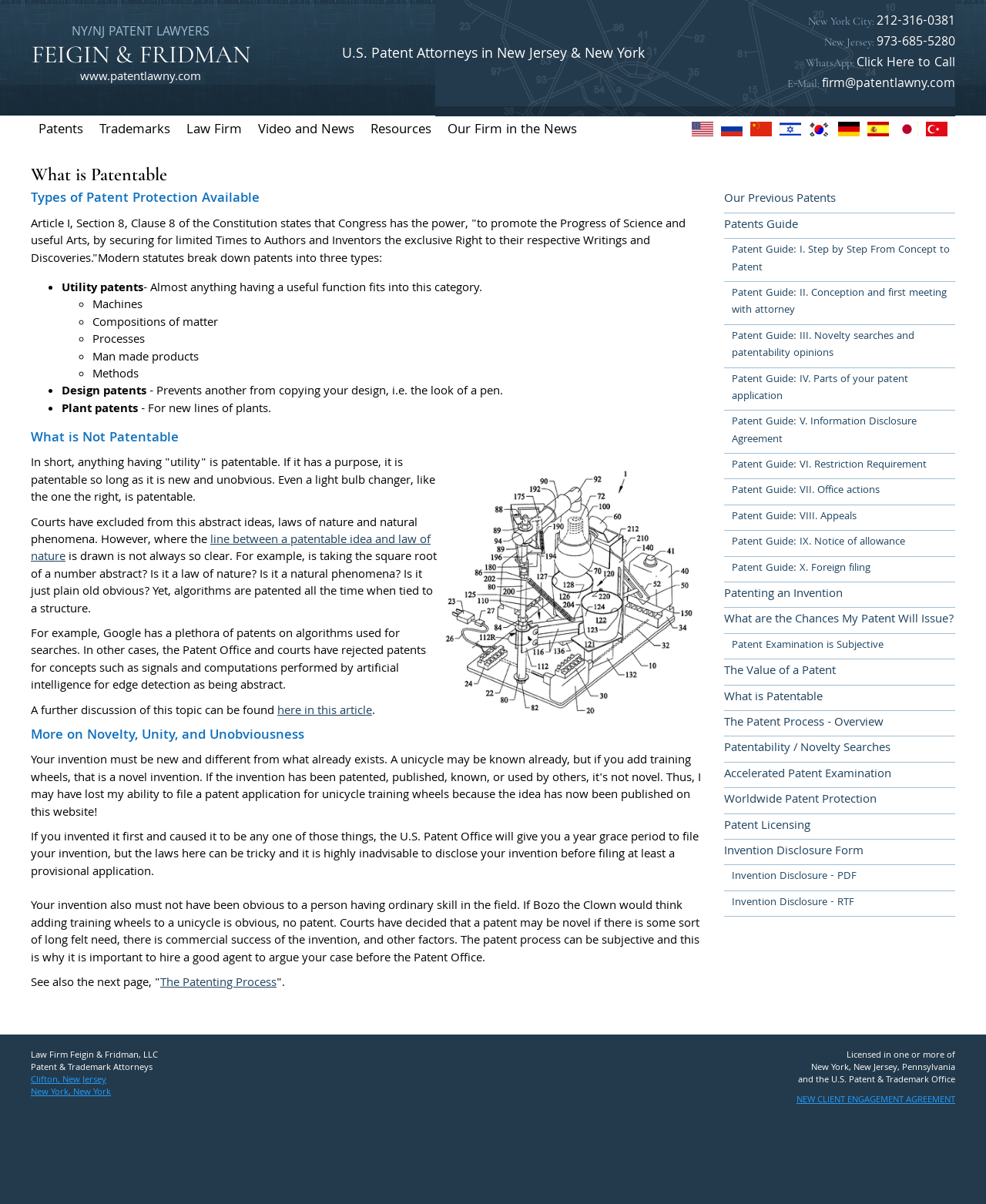Locate the bounding box coordinates of the element you need to click to accomplish the task described by this instruction: "Send an email to the firm".

[0.834, 0.061, 0.969, 0.079]